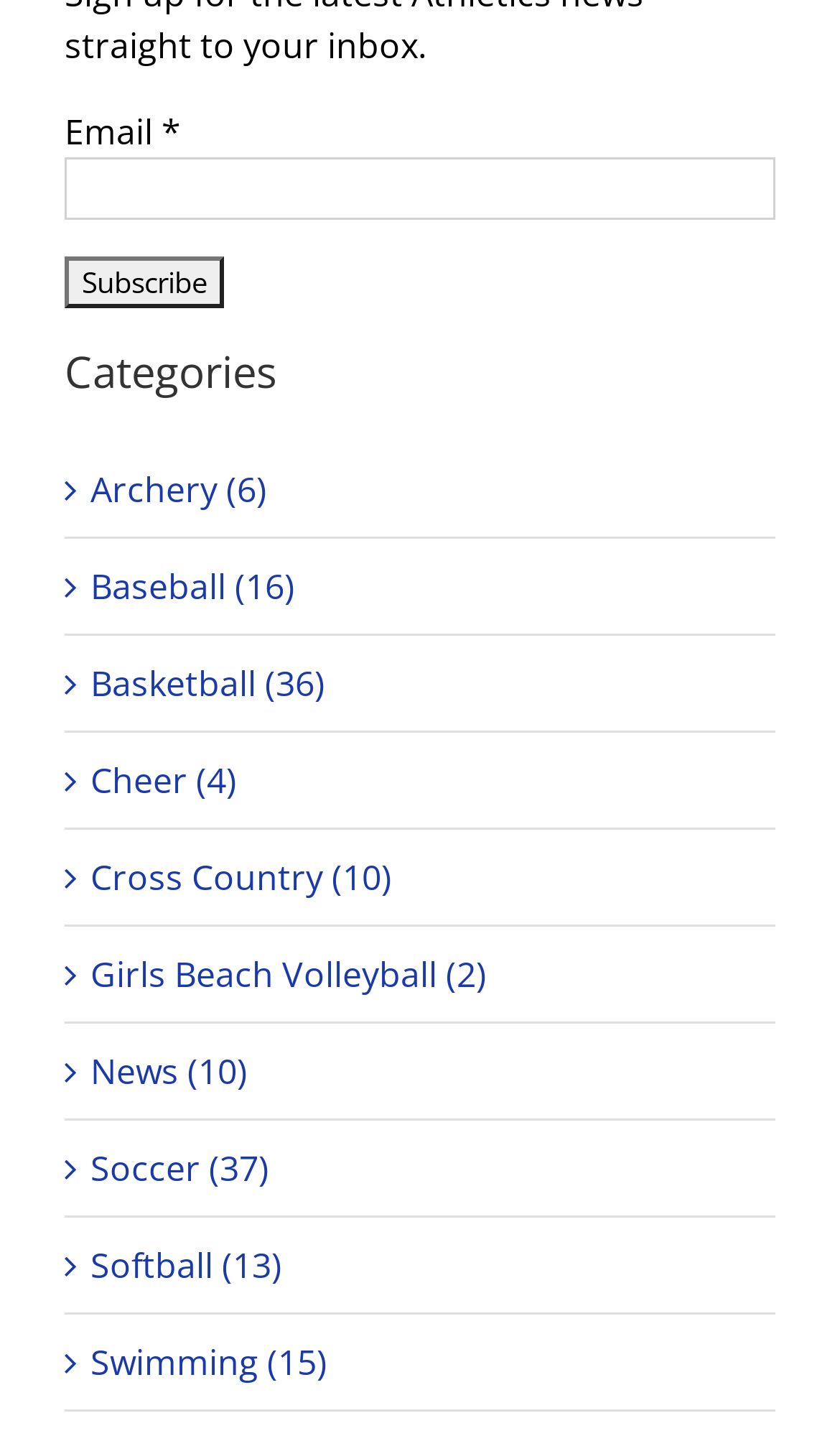Pinpoint the bounding box coordinates of the area that must be clicked to complete this instruction: "Go to Introduce".

None